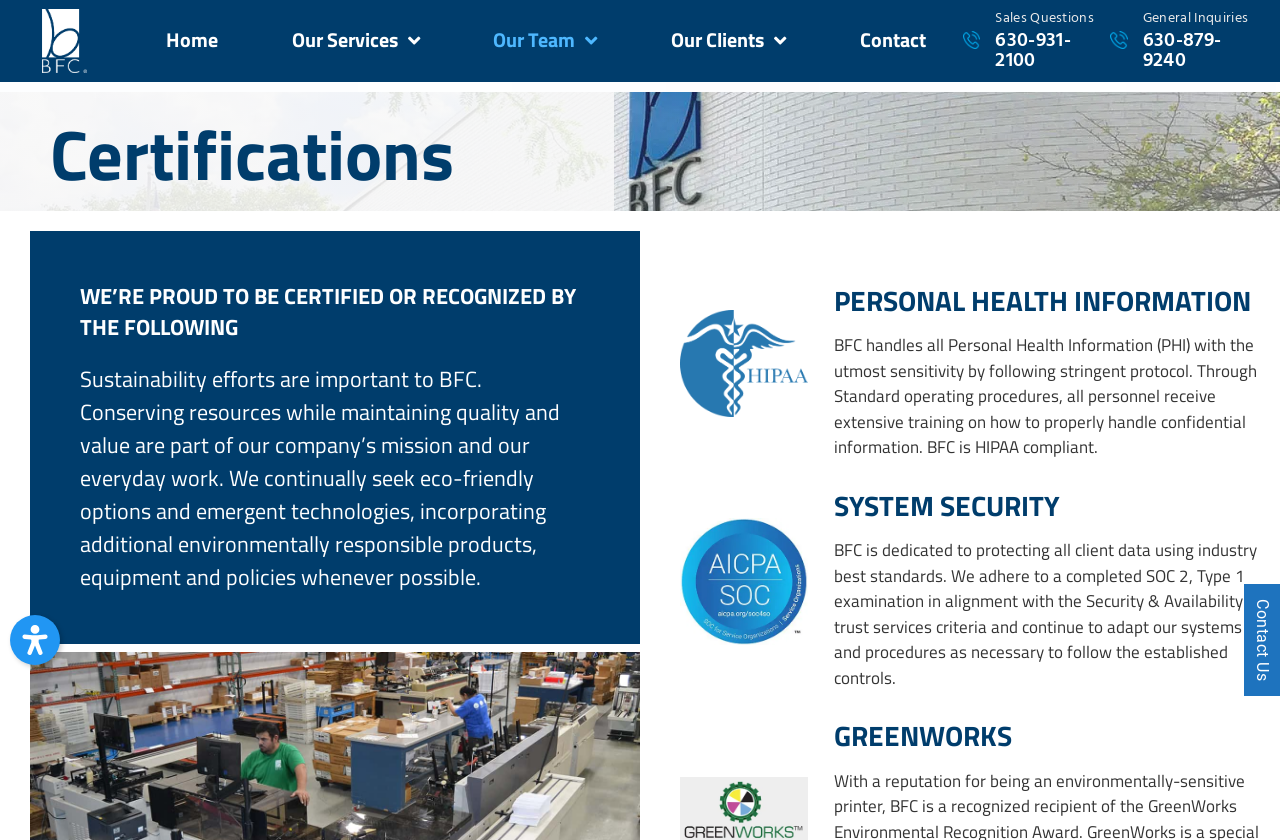What type of examination is BFC aligned with?
Look at the image and respond with a one-word or short phrase answer.

SOC 2, Type 1